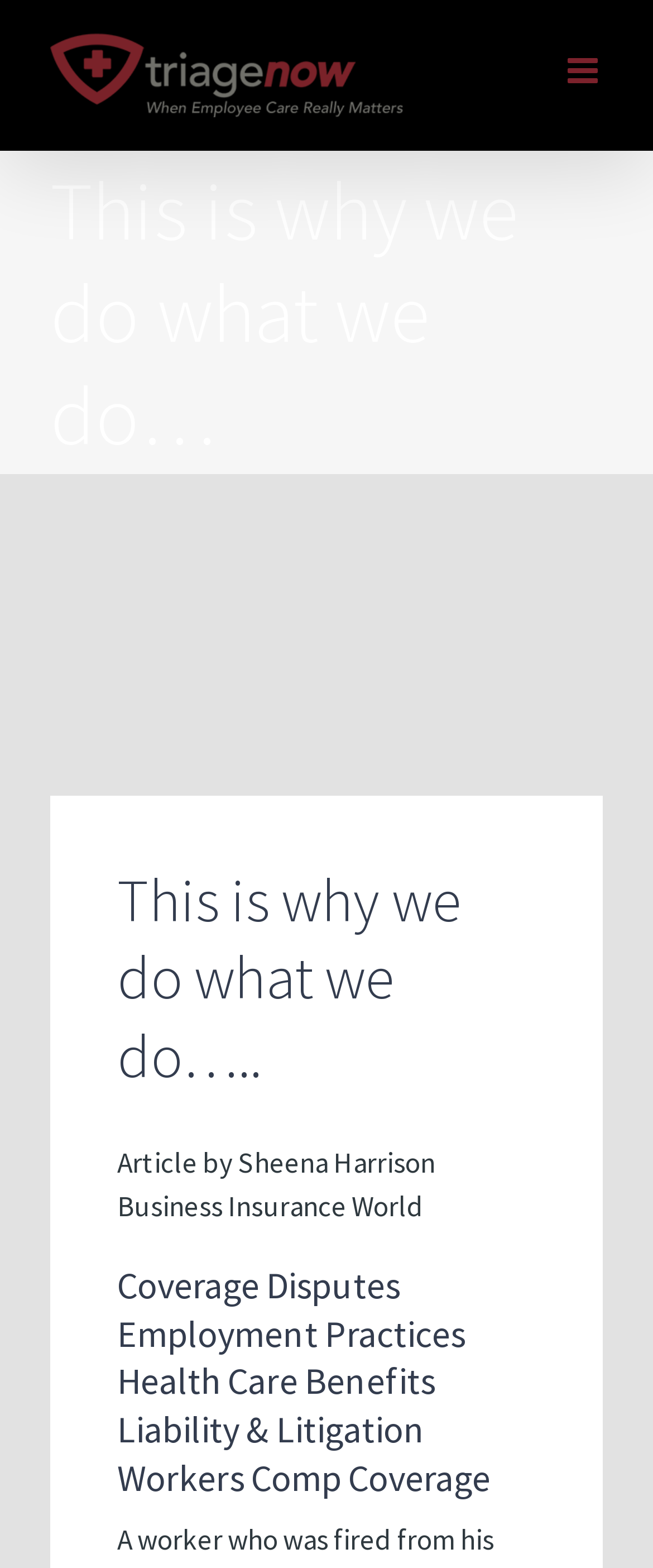Give a short answer using one word or phrase for the question:
What is the function of the icon at the bottom right corner?

Go to Top